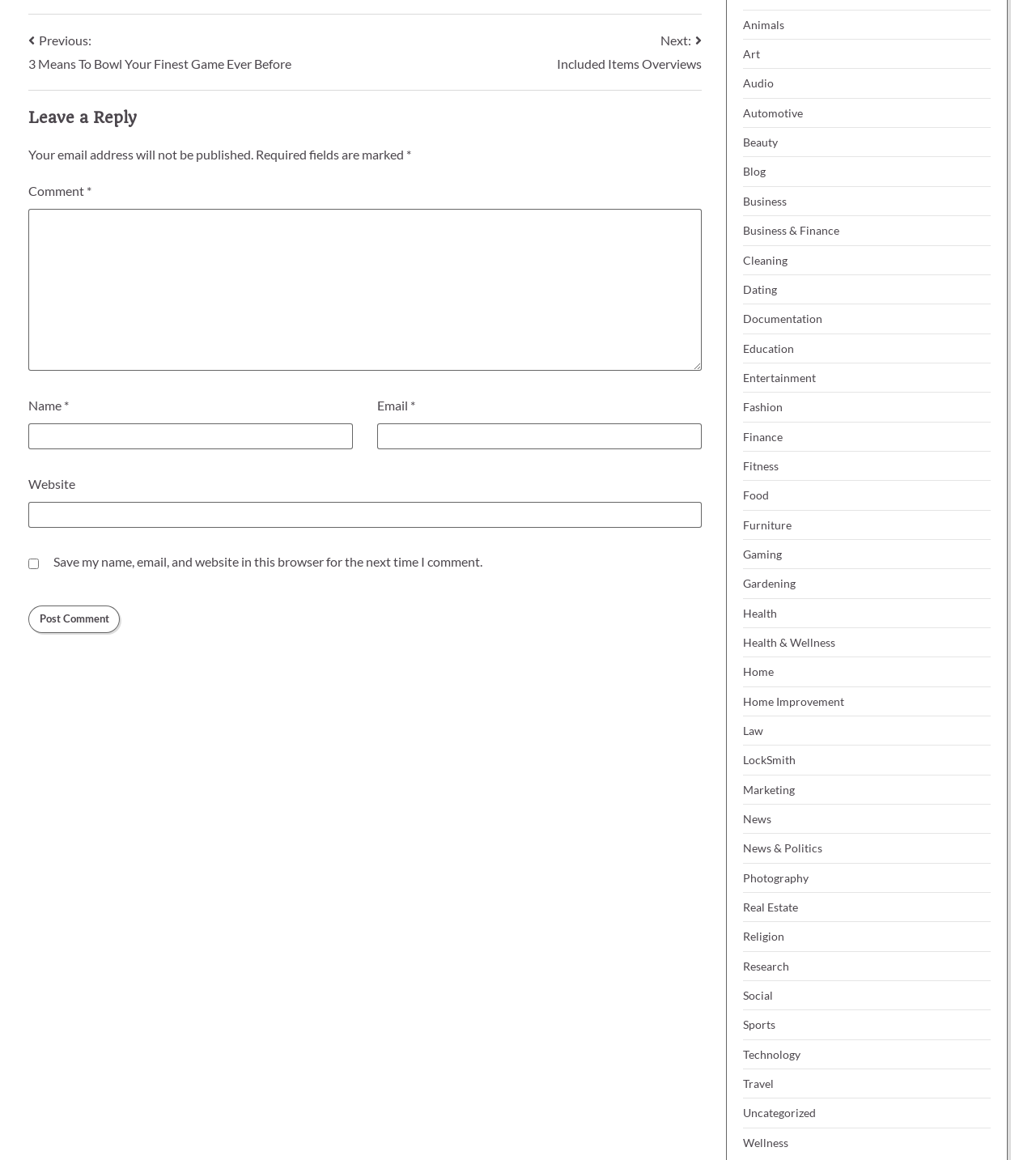Please determine the bounding box coordinates of the element to click in order to execute the following instruction: "Browse the 'Animals' category". The coordinates should be four float numbers between 0 and 1, specified as [left, top, right, bottom].

[0.717, 0.015, 0.757, 0.027]